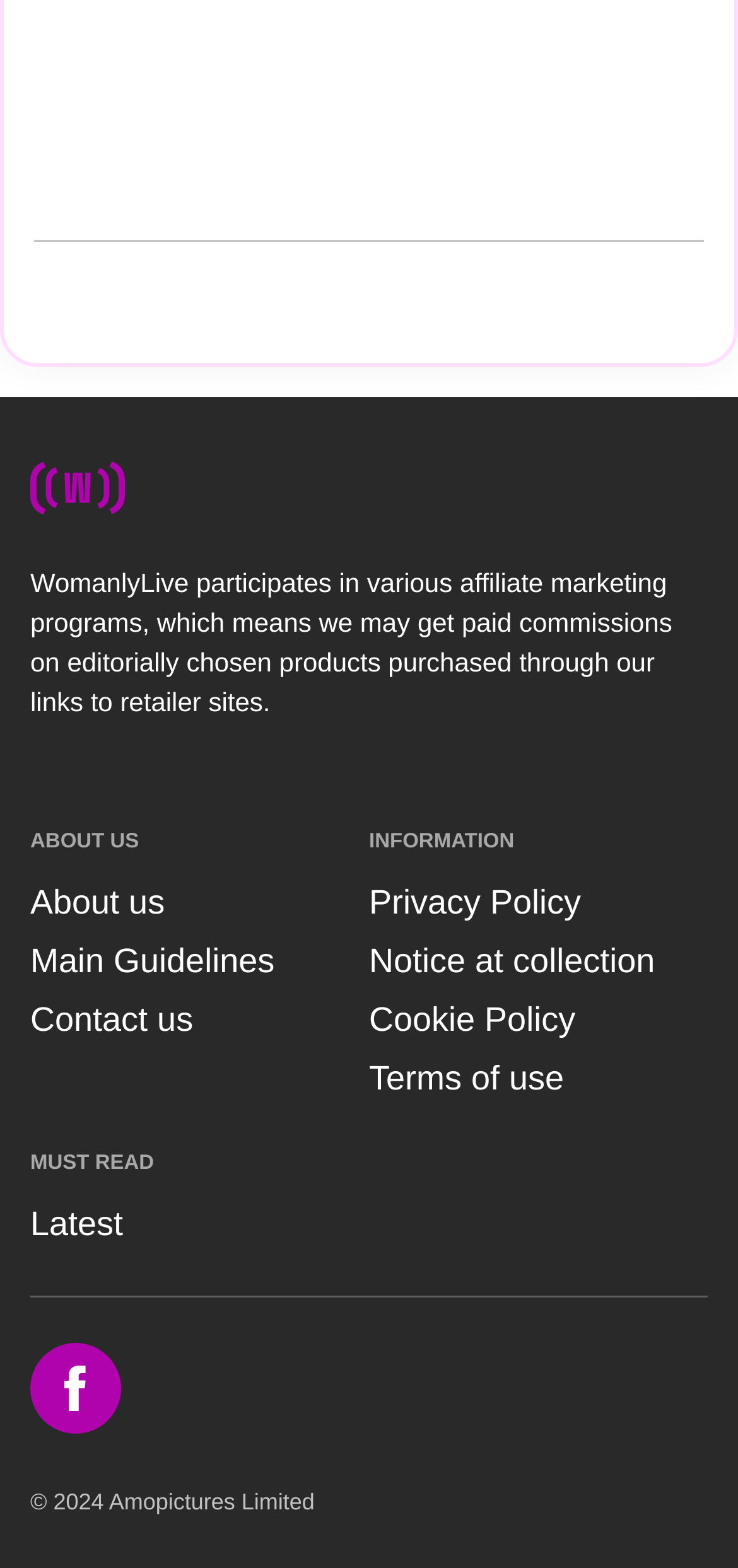Pinpoint the bounding box coordinates of the element you need to click to execute the following instruction: "Check the latest news". The bounding box should be represented by four float numbers between 0 and 1, in the format [left, top, right, bottom].

[0.041, 0.769, 0.167, 0.793]